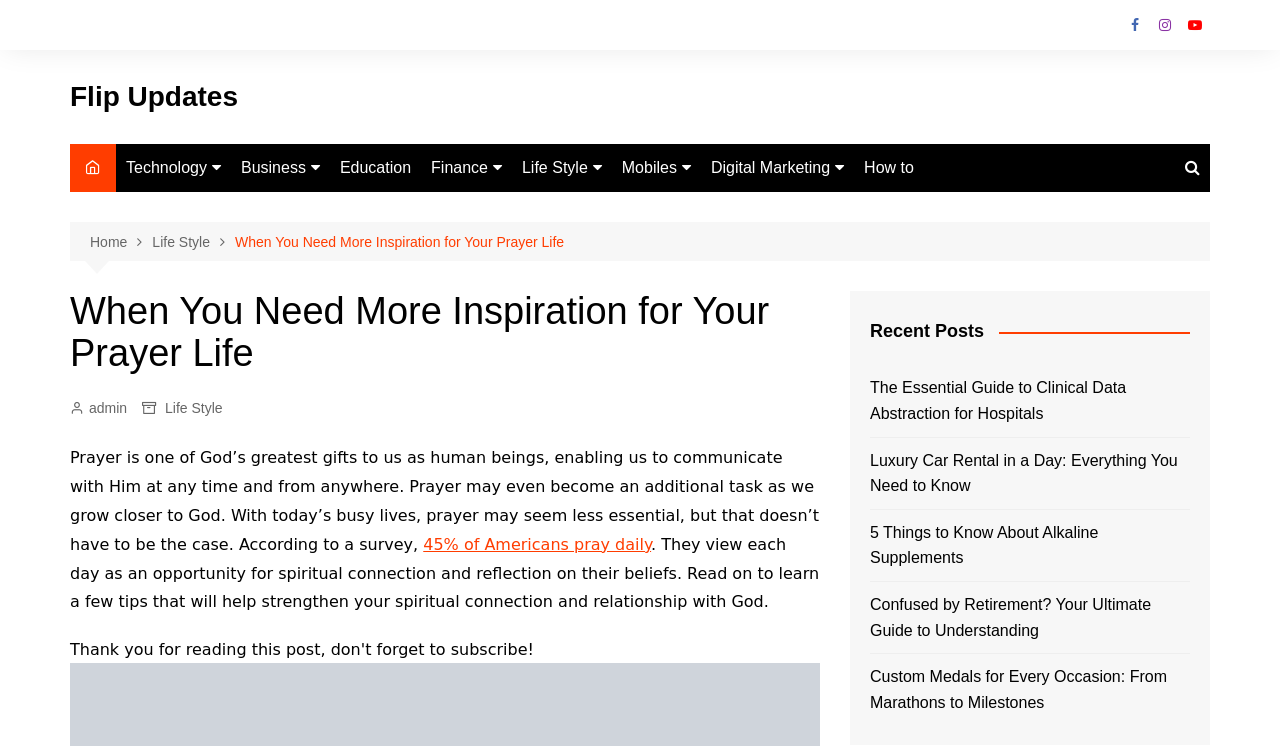What social media platforms are linked at the top? Observe the screenshot and provide a one-word or short phrase answer.

Facebook, Instagram, Youtube